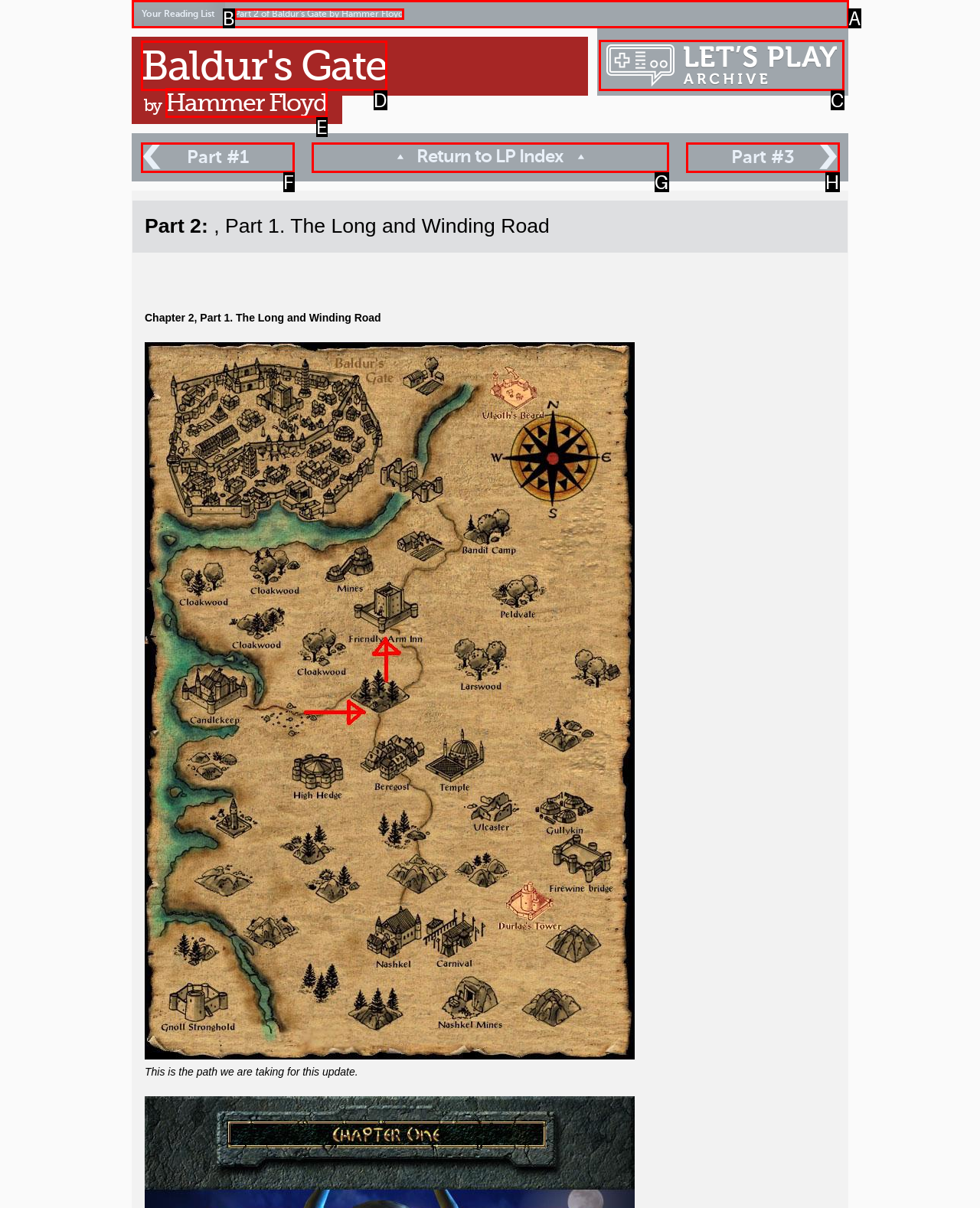Identify which HTML element to click to fulfill the following task: Visit the Let's Play Archive. Provide your response using the letter of the correct choice.

C